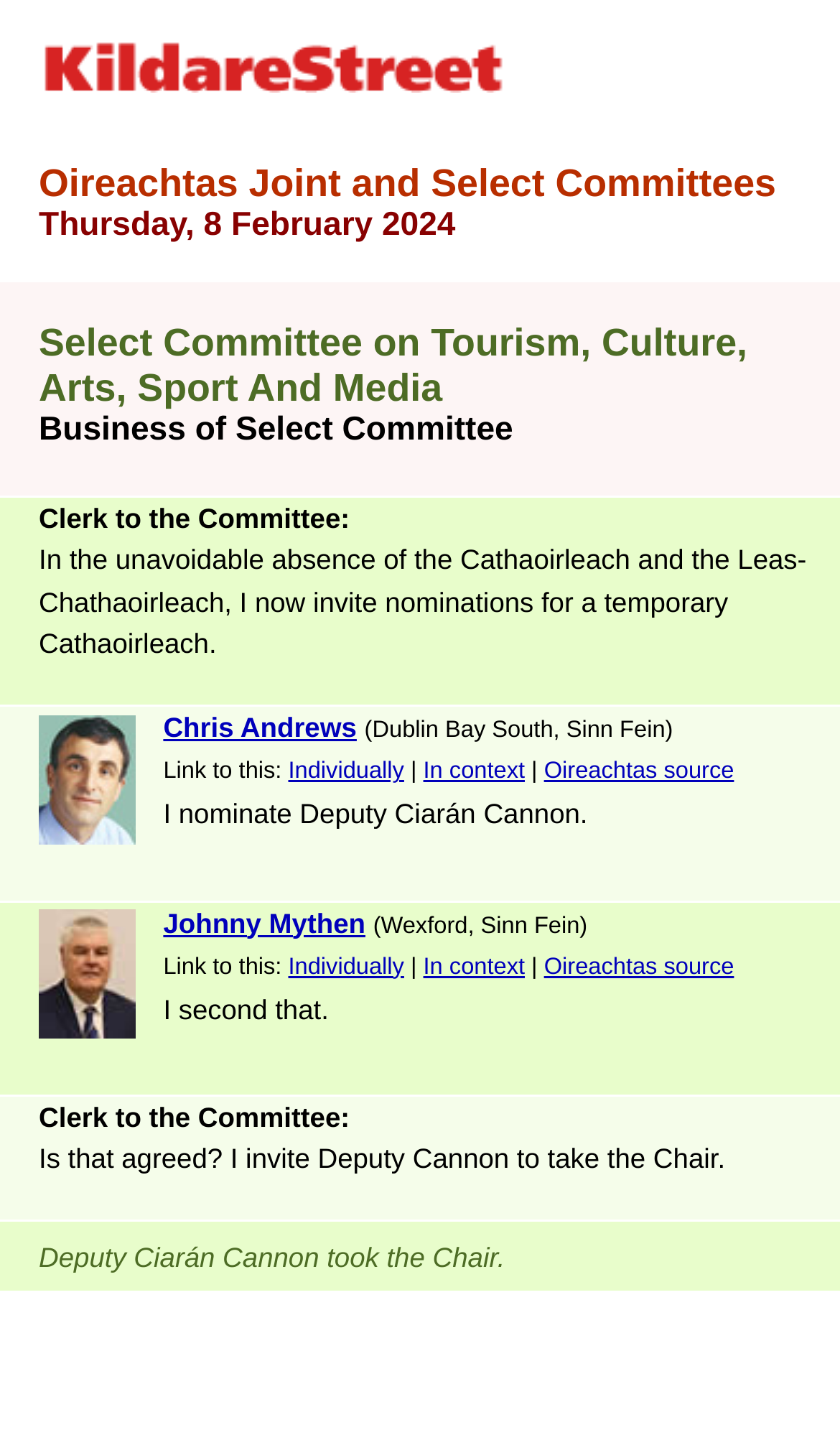What is the date of the Select Committee meeting?
Using the image as a reference, give a one-word or short phrase answer.

Thursday, 8 February 2024